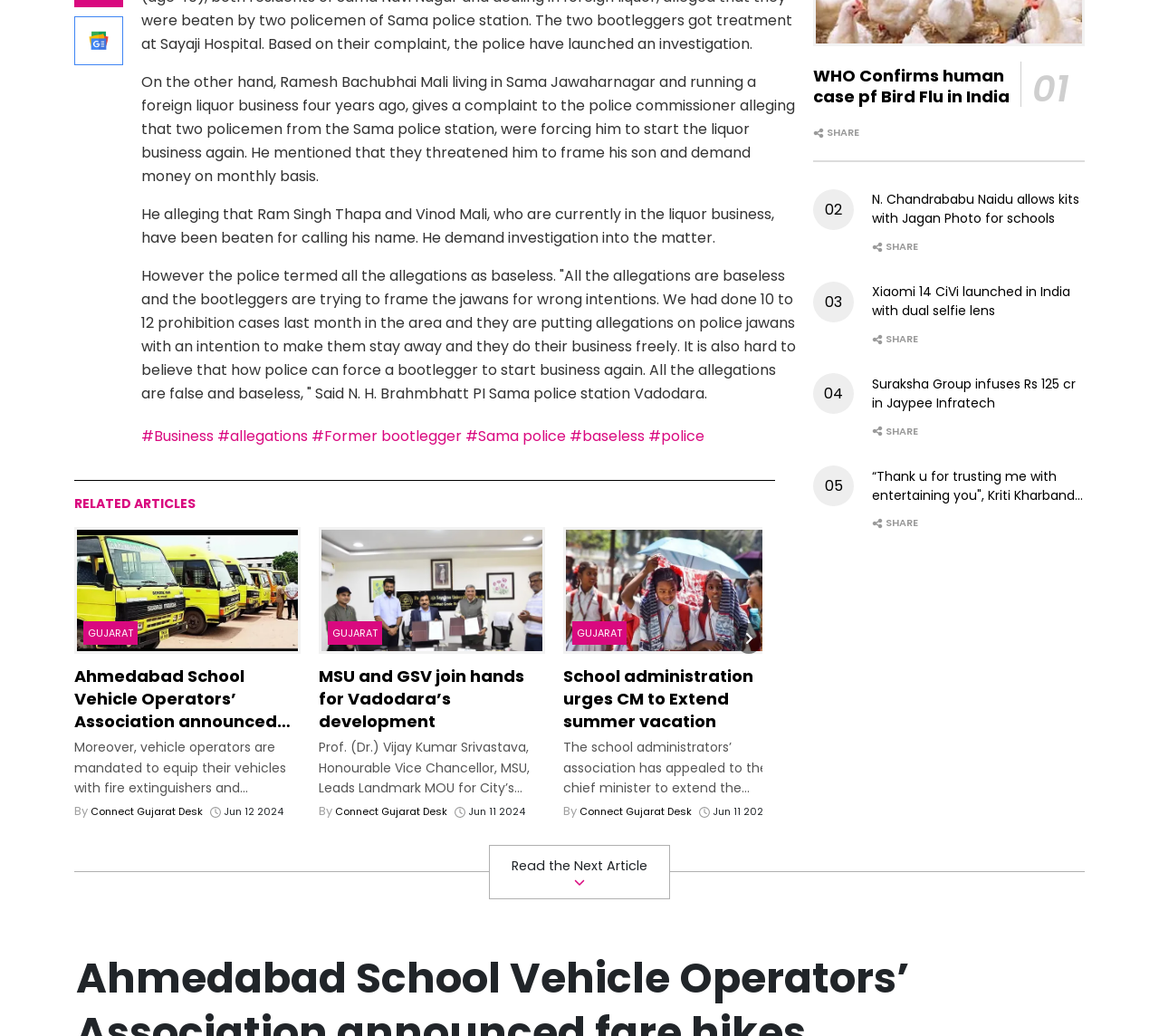Answer the following inquiry with a single word or phrase:
How many BJP MPs from Gujarat are in Modi 3.0 govt?

Six